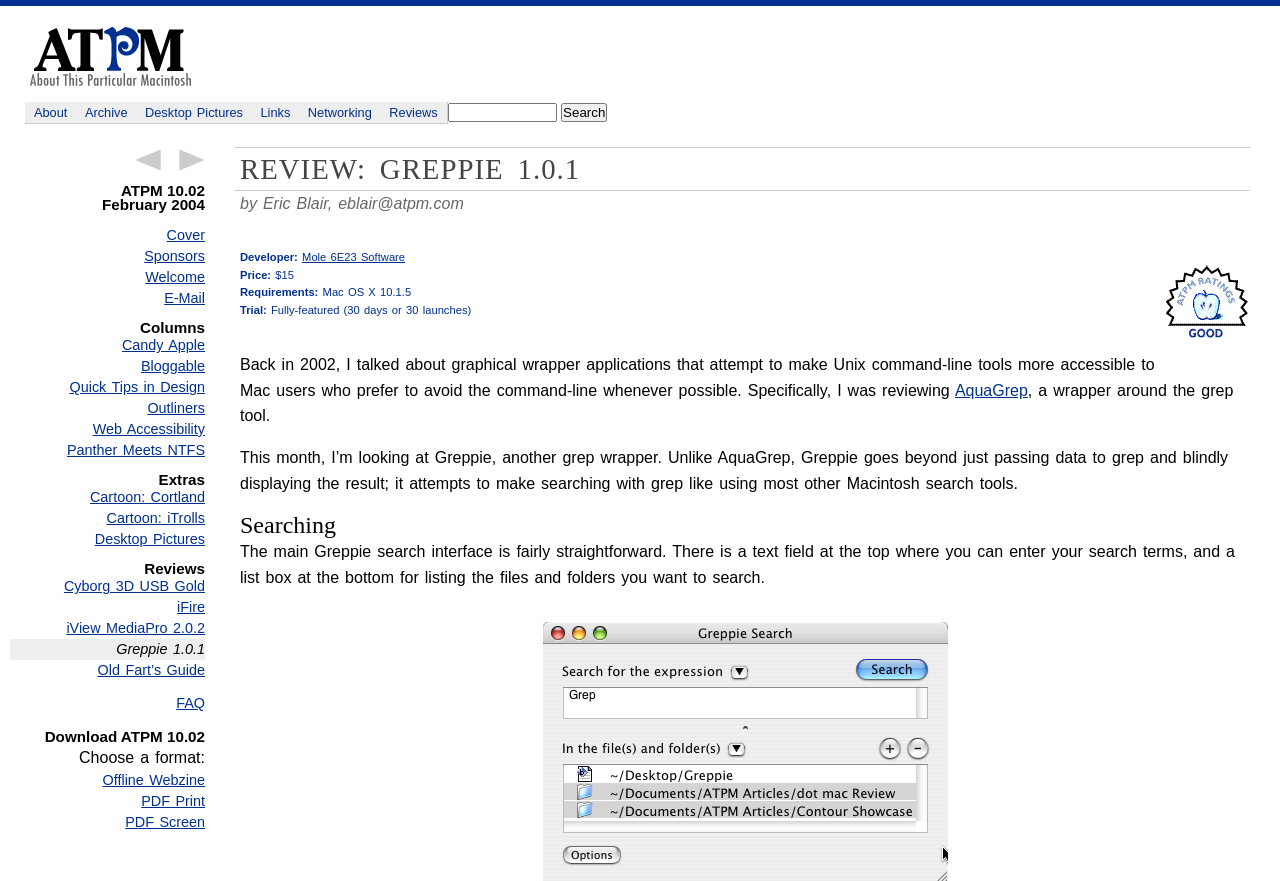Identify the main heading from the webpage and provide its text content.

ATPM - About This Particular Macintosh